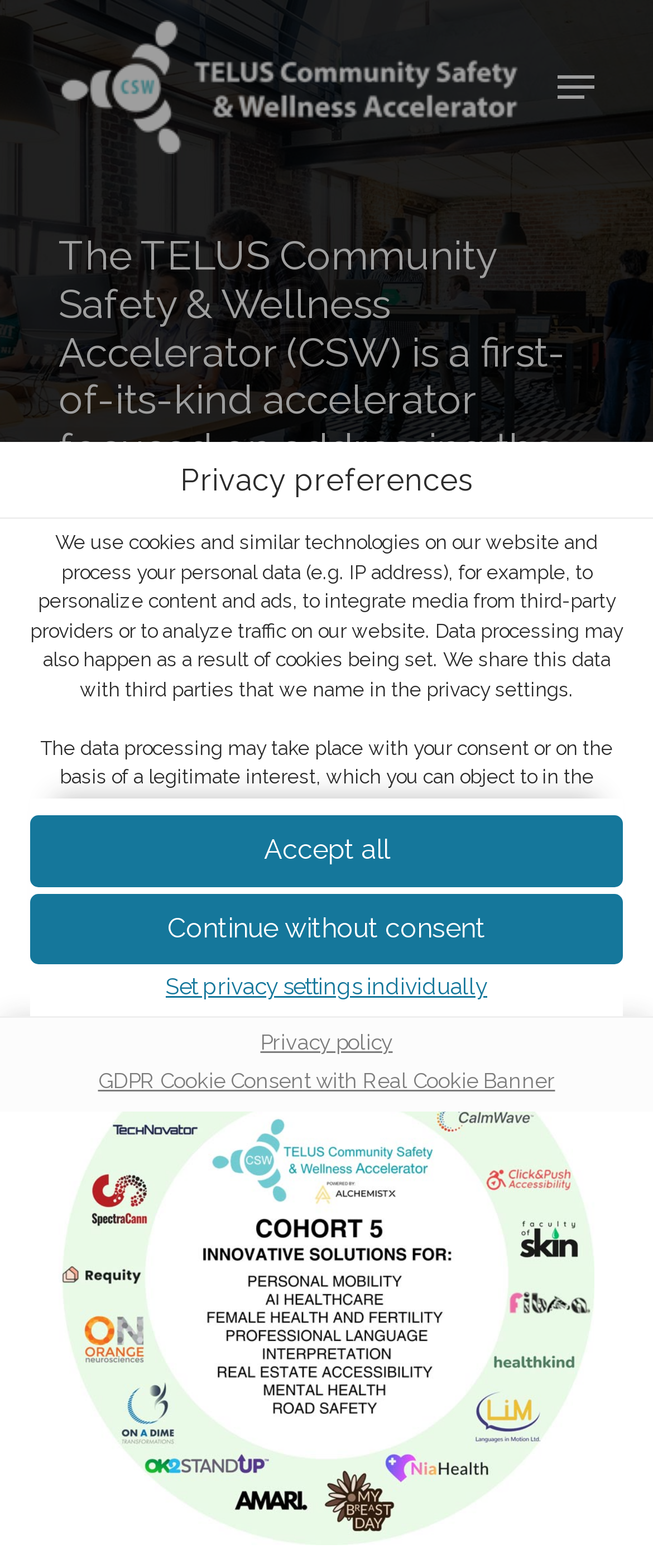Determine the bounding box coordinates for the region that must be clicked to execute the following instruction: "Set privacy settings individually".

[0.046, 0.62, 0.954, 0.64]